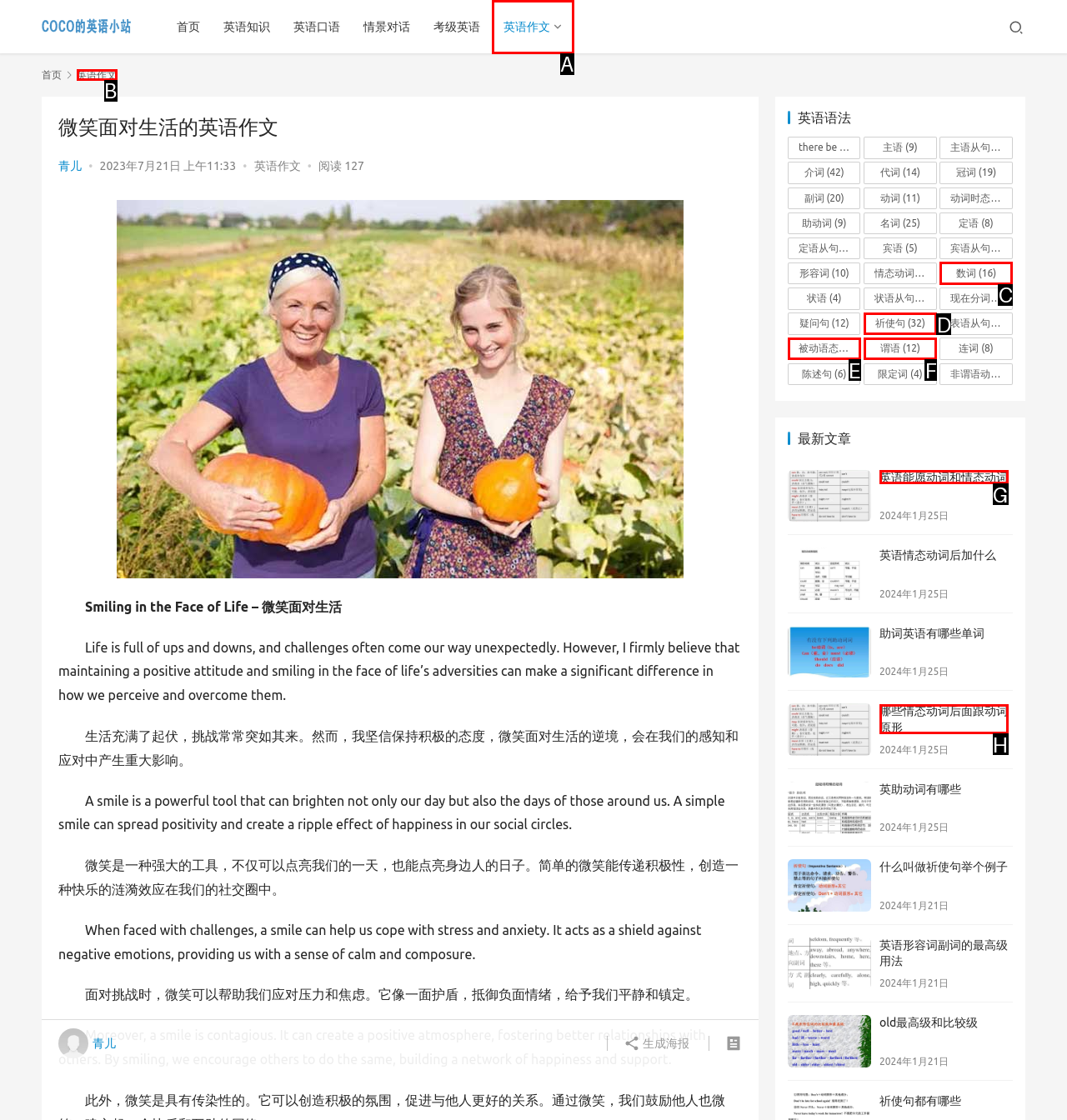Identify the HTML element that matches the description: 哪些情态动词后面跟动词原形
Respond with the letter of the correct option.

H